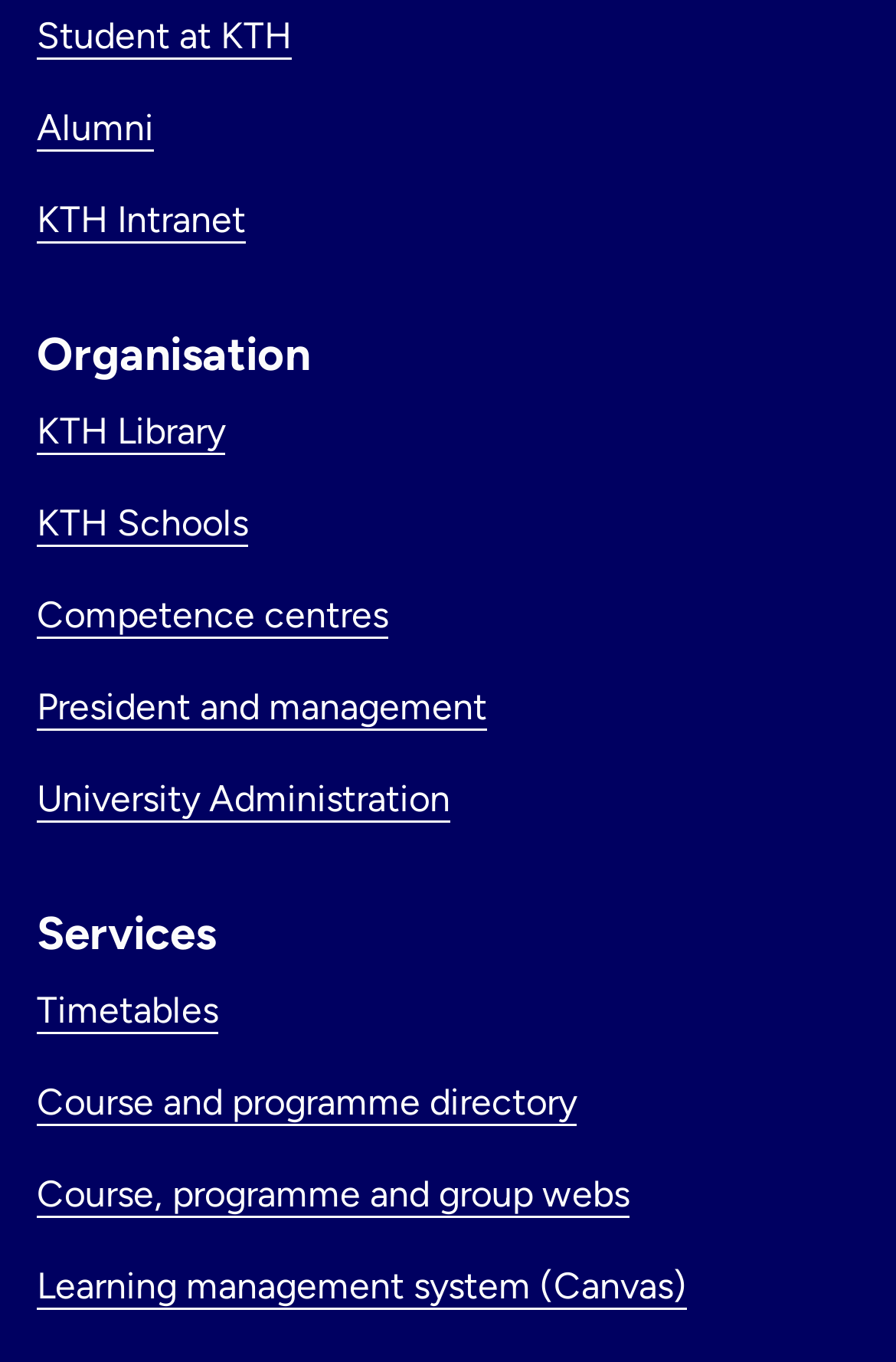Based on the element description Student at KTH, identify the bounding box coordinates for the UI element. The coordinates should be in the format (top-left x, top-left y, bottom-right x, bottom-right y) and within the 0 to 1 range.

[0.041, 0.01, 0.326, 0.042]